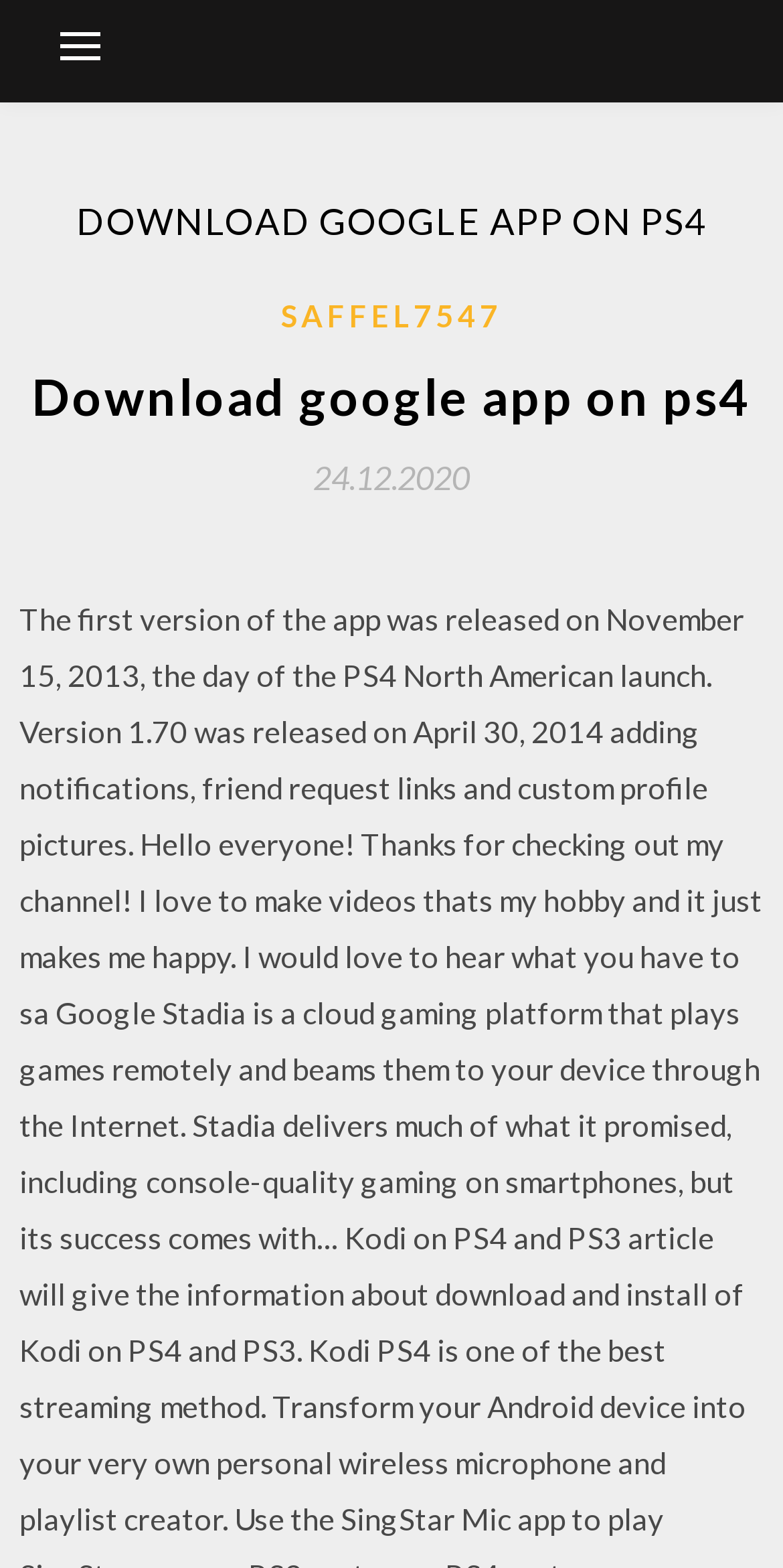Extract the main title from the webpage.

DOWNLOAD GOOGLE APP ON PS4